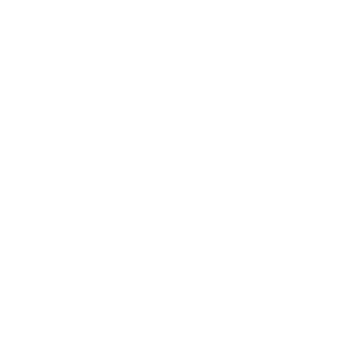Offer an in-depth caption for the image.

This image features the elegant and eye-catching design of the Modern Fun ATOMIC Starburst Sphere Table Lamp. Inspired by the iconic aesthetics of the 1950s, the lamp showcases a ceramic starburst globe that features vibrant graphics in black and light green. It sits atop a sturdy metal base with bronze feet, combining style and functionality.

Measuring 25.5 inches in height and 11 inches in diameter, this lamp serves as a striking centerpiece for any room, embodying the playful spirit of the Atomic Age. The milk glass surrounding the bulb placement enhances its unique charm while providing soft illumination, perfect for creating a cozy atmosphere.

This vintage-inspired piece not only illuminates but also adds a nostalgic flair to modern decor, making it a must-have for collectors and design enthusiasts alike.